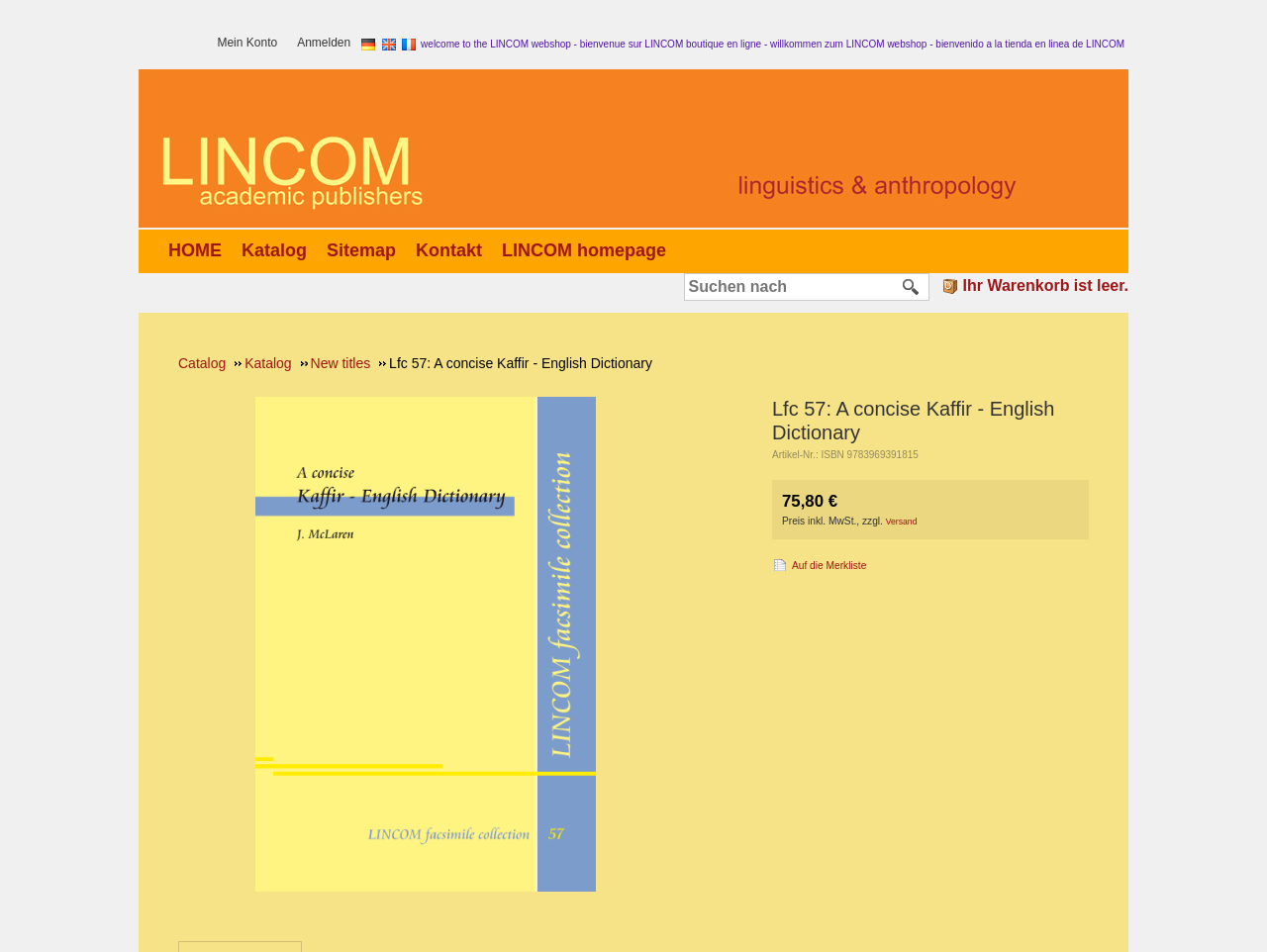Could you highlight the region that needs to be clicked to execute the instruction: "log in to your account"?

[0.234, 0.031, 0.285, 0.059]